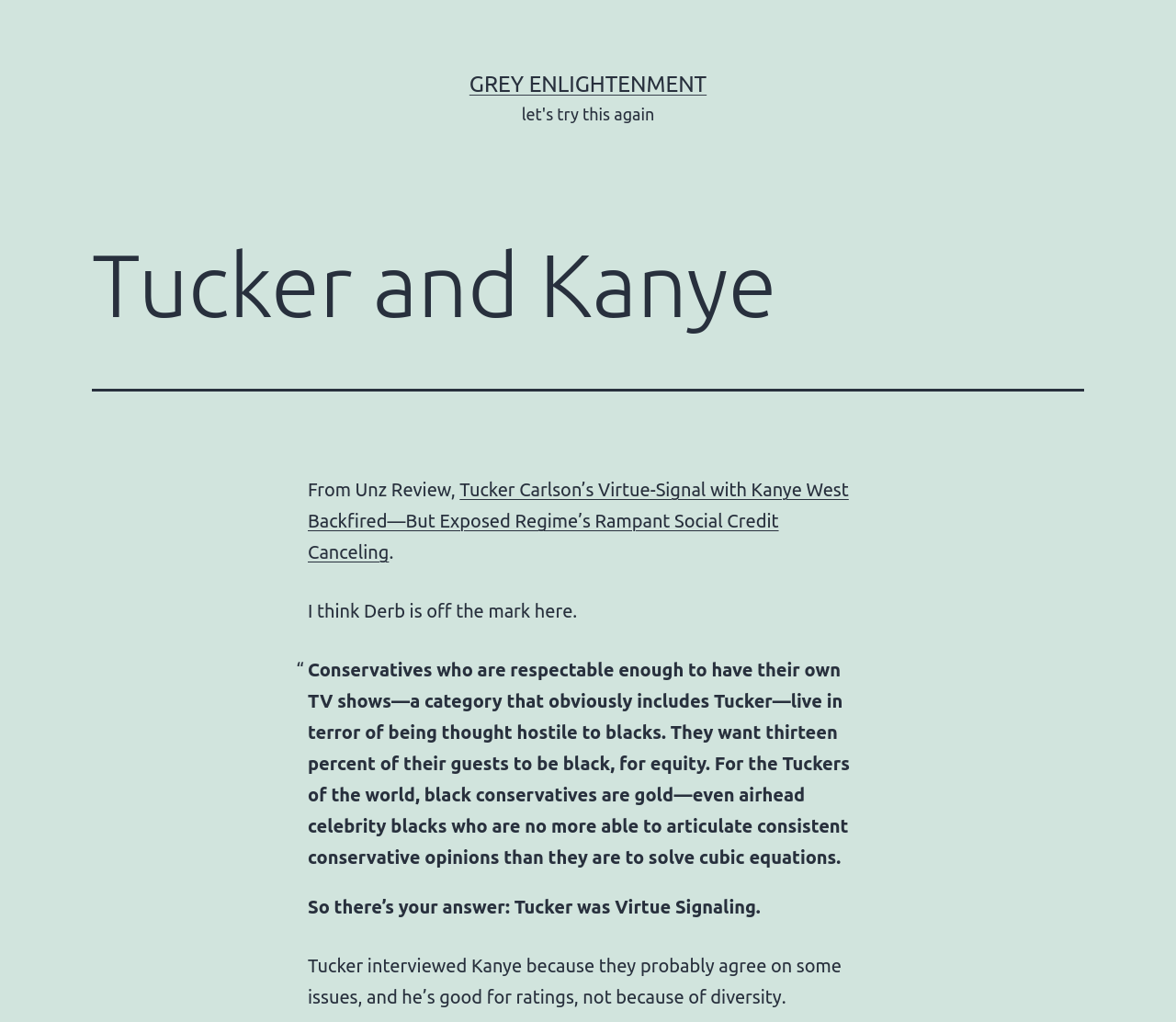Provide a brief response to the question using a single word or phrase: 
What is Tucker accused of doing?

Virtue Signaling